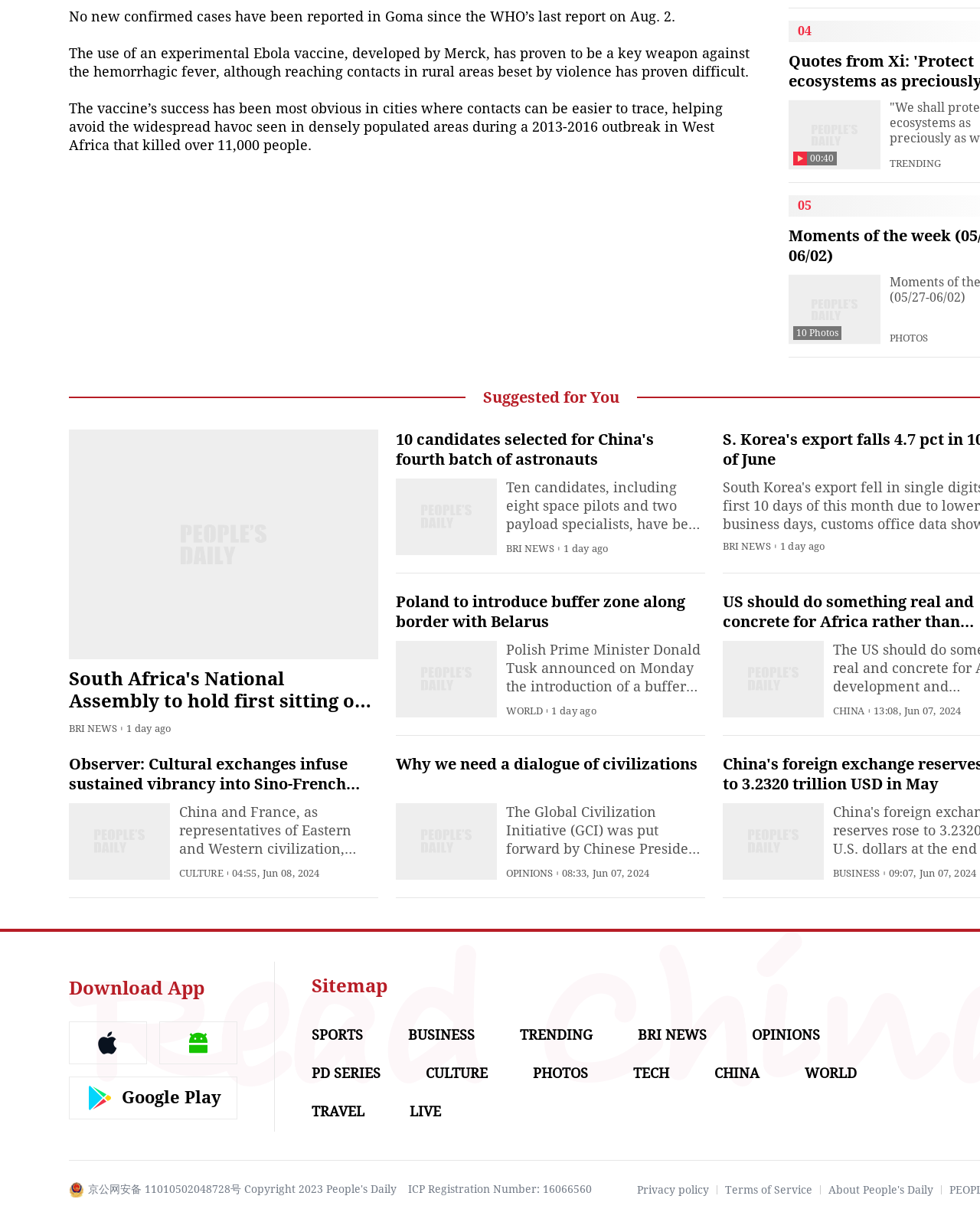Based on the element description: "ICP Registration Number: 16066560", identify the bounding box coordinates for this UI element. The coordinates must be four float numbers between 0 and 1, listed as [left, top, right, bottom].

[0.416, 0.968, 0.604, 0.979]